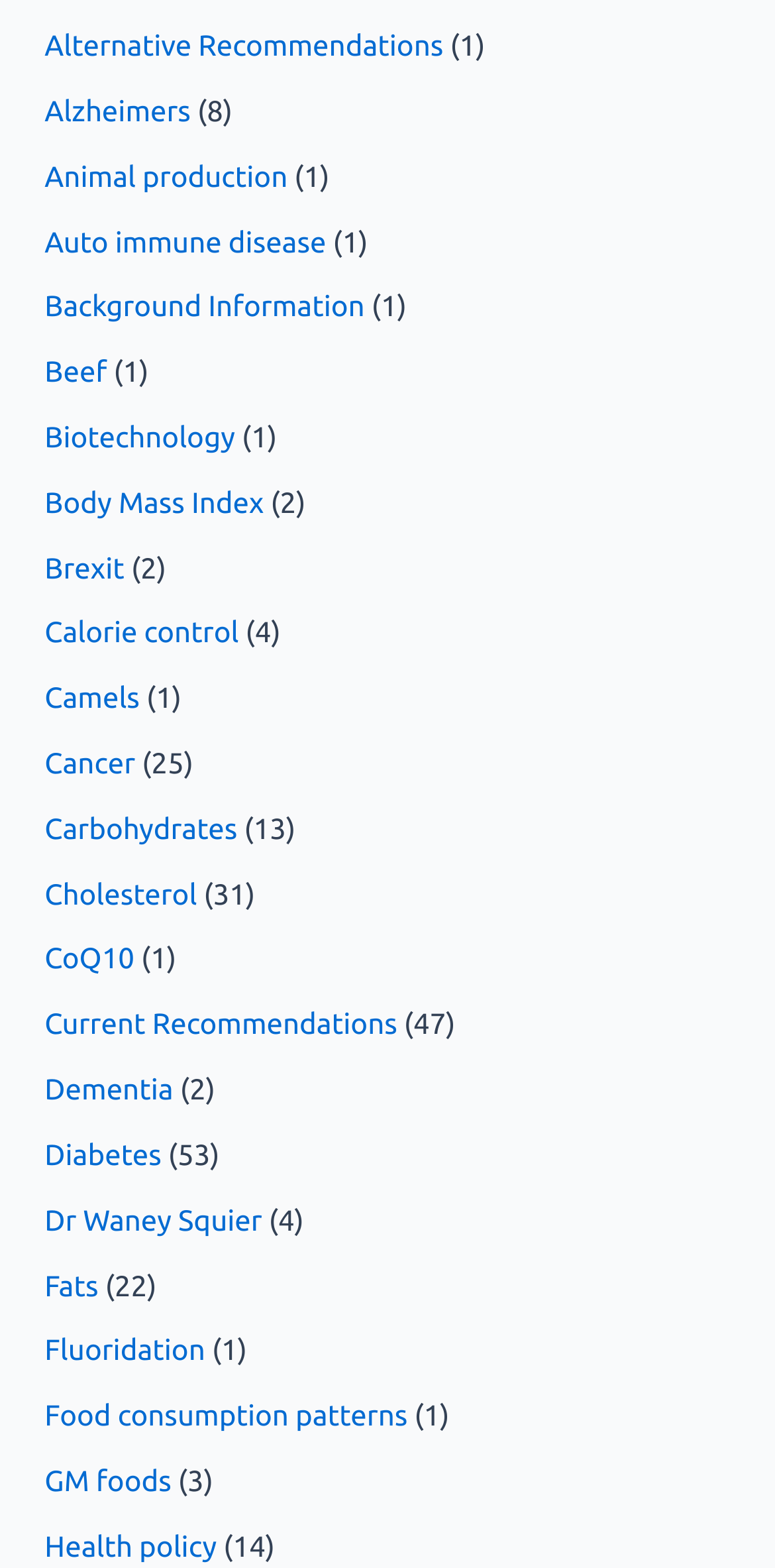How many topics are listed on the webpage?
Please answer the question with a detailed response using the information from the screenshot.

There are at least 25 topics listed on the webpage, including links and their corresponding StaticText elements, which are located at different positions on the webpage with distinct bounding boxes.